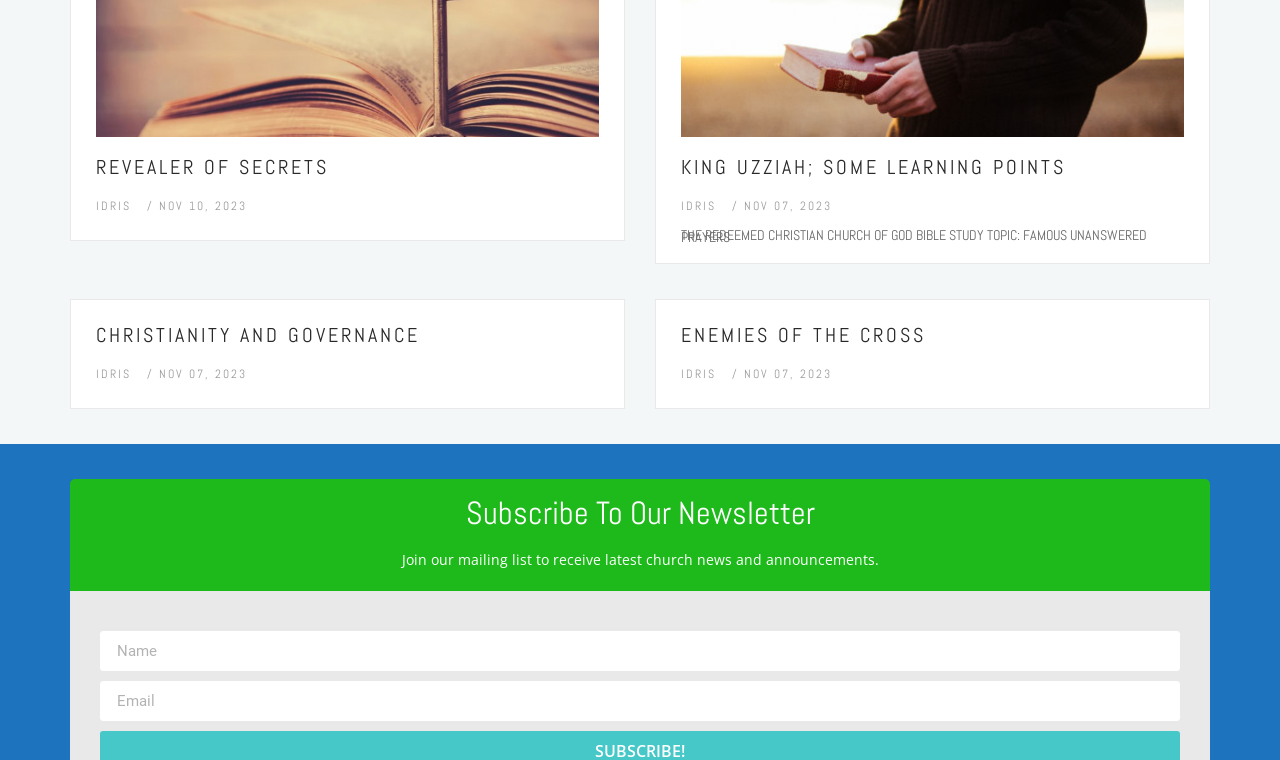Identify the bounding box coordinates of the region I need to click to complete this instruction: "click on the link 'ENEMIES OF THE CROSS'".

[0.532, 0.424, 0.723, 0.458]